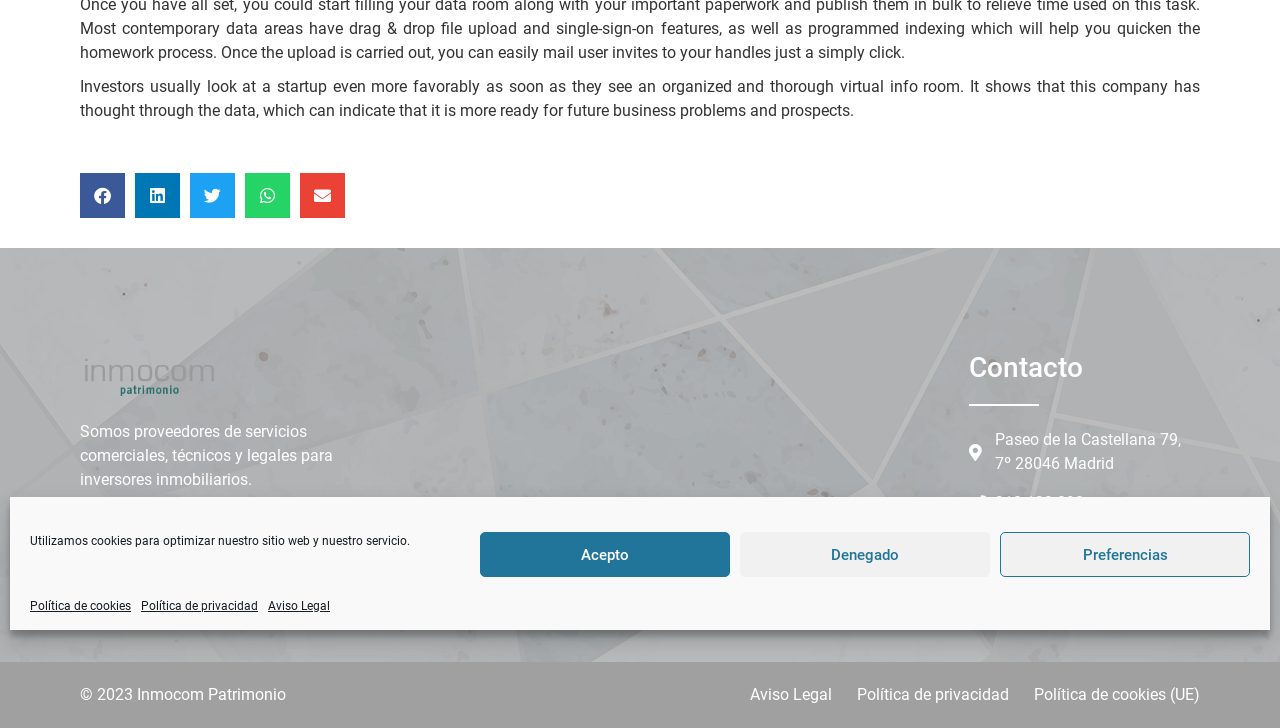Locate the bounding box coordinates of the UI element described by: "Aviso Legal". The bounding box coordinates should consist of four float numbers between 0 and 1, i.e., [left, top, right, bottom].

[0.209, 0.82, 0.258, 0.845]